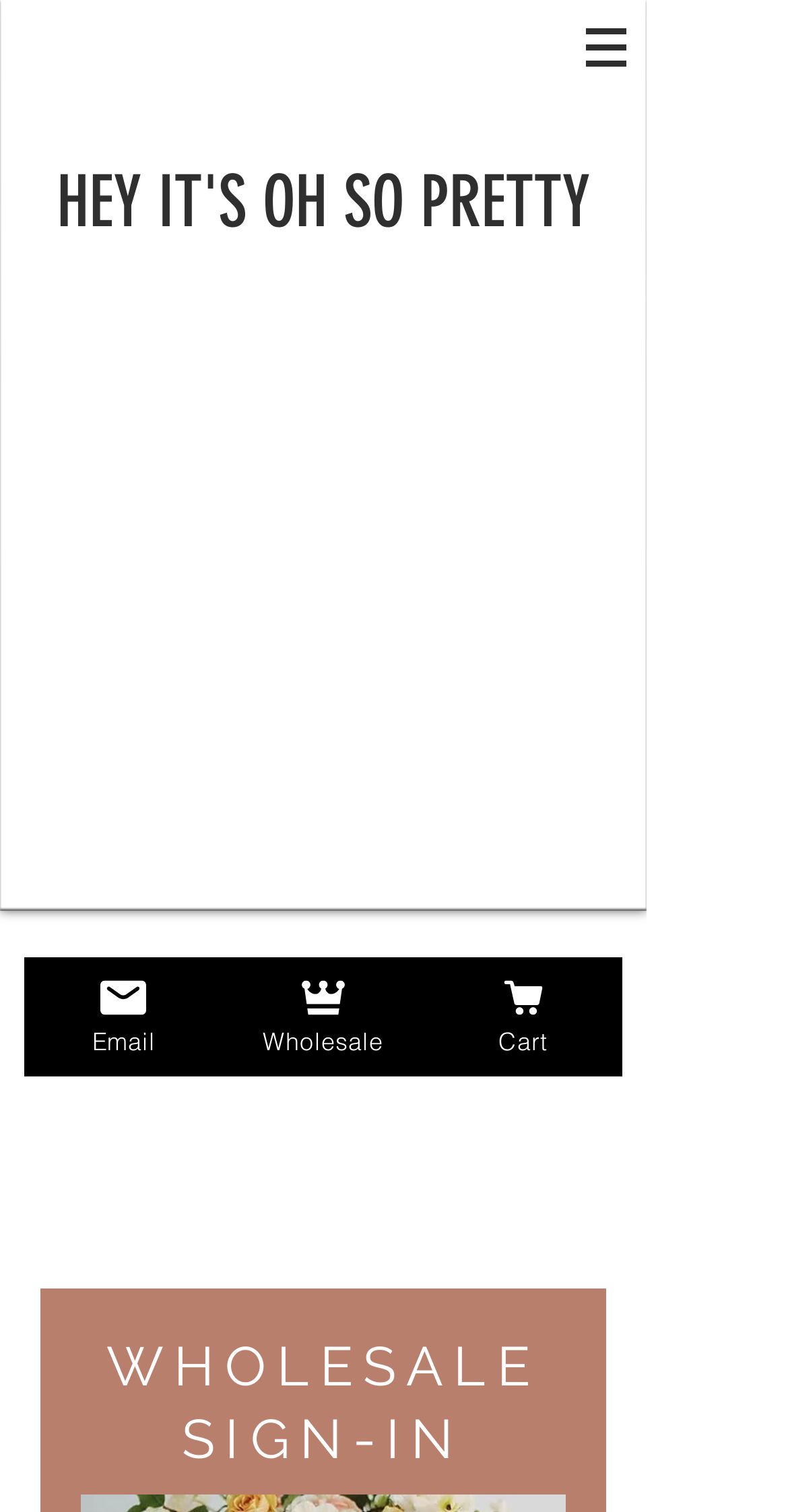What is the purpose of the button with a popup menu?
Provide a well-explained and detailed answer to the question.

The button with a popup menu is located at the top of the webpage, and it has an image icon. Its purpose is likely to provide site navigation options, allowing users to access different parts of the website.